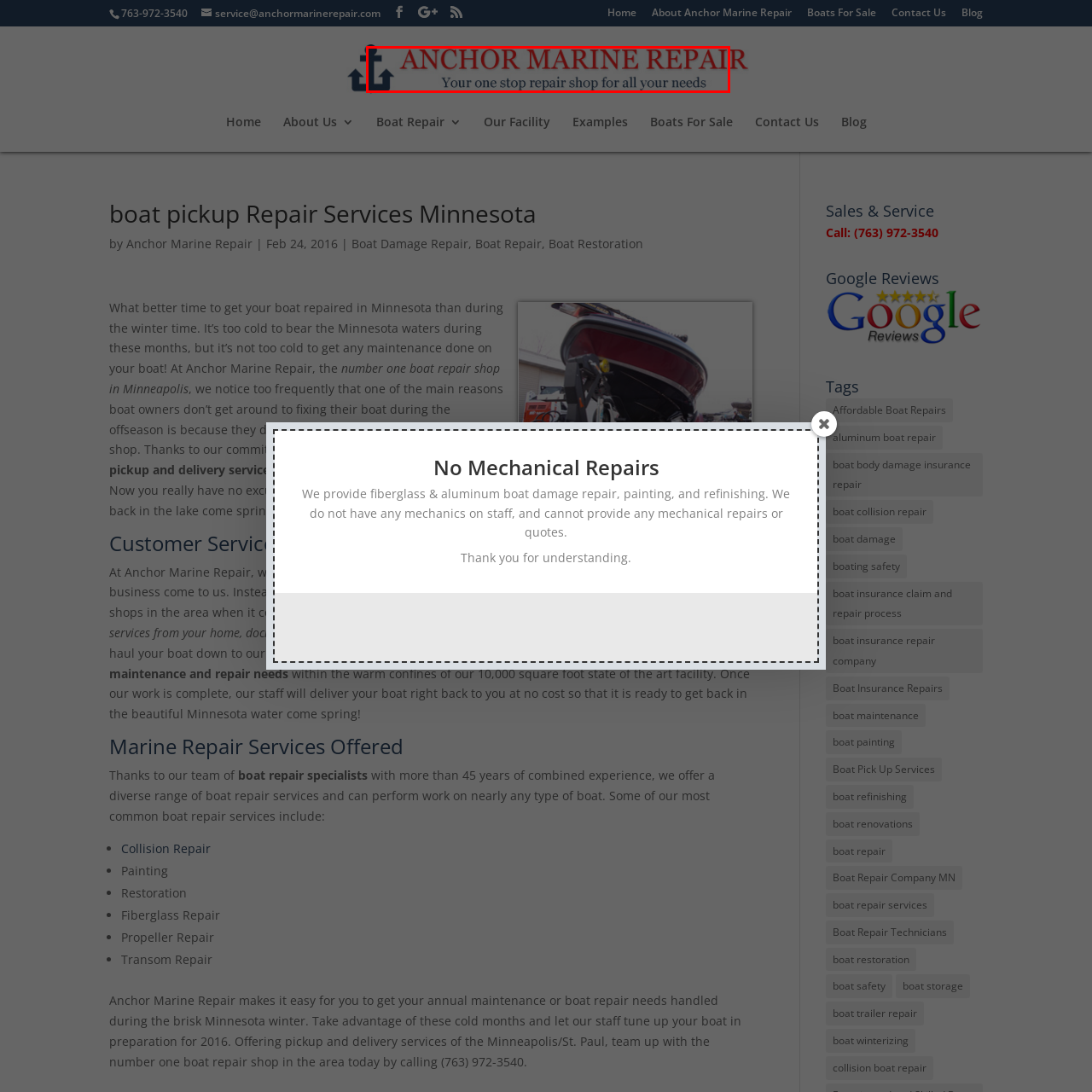What is the company's commitment?
Observe the section of the image outlined in red and answer concisely with a single word or phrase.

Comprehensive repair solutions